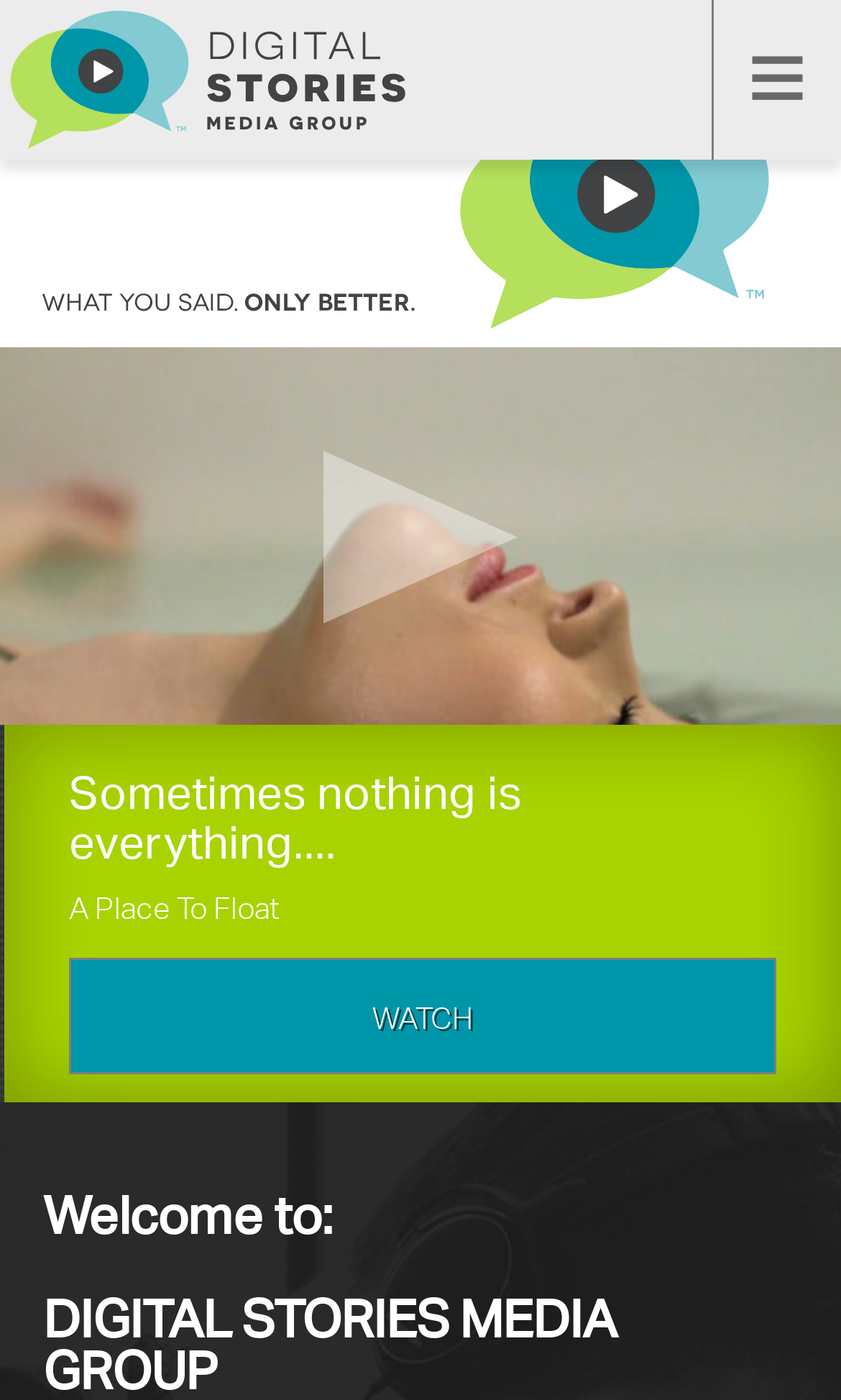Given the description: "alt="Digital Stories Media Group"", determine the bounding box coordinates of the UI element. The coordinates should be formatted as four float numbers between 0 and 1, [left, top, right, bottom].

[0.0, 0.0, 1.0, 0.114]